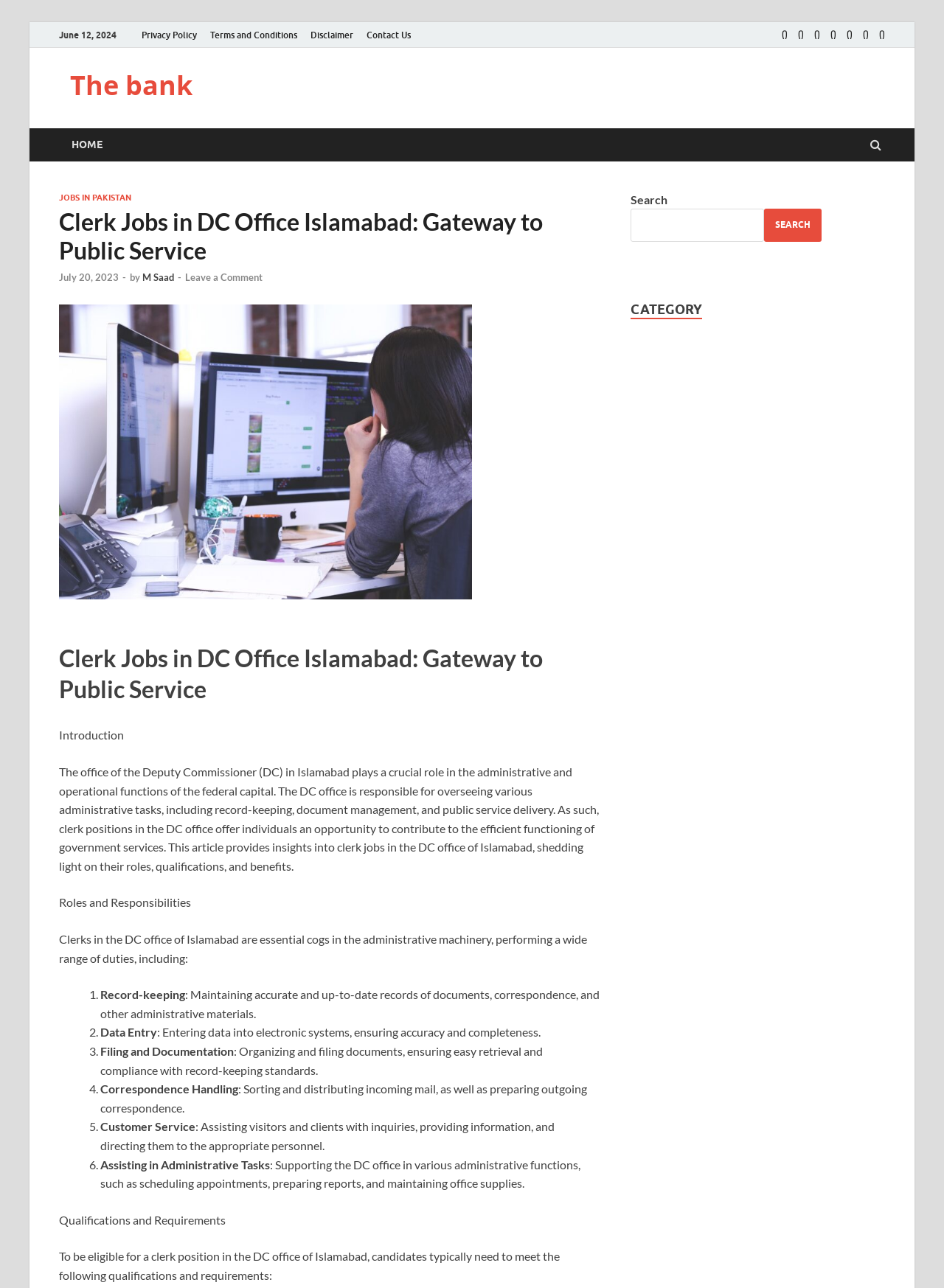Provide the bounding box coordinates for the UI element described in this sentence: "Terms and Conditions". The coordinates should be four float values between 0 and 1, i.e., [left, top, right, bottom].

[0.216, 0.017, 0.322, 0.037]